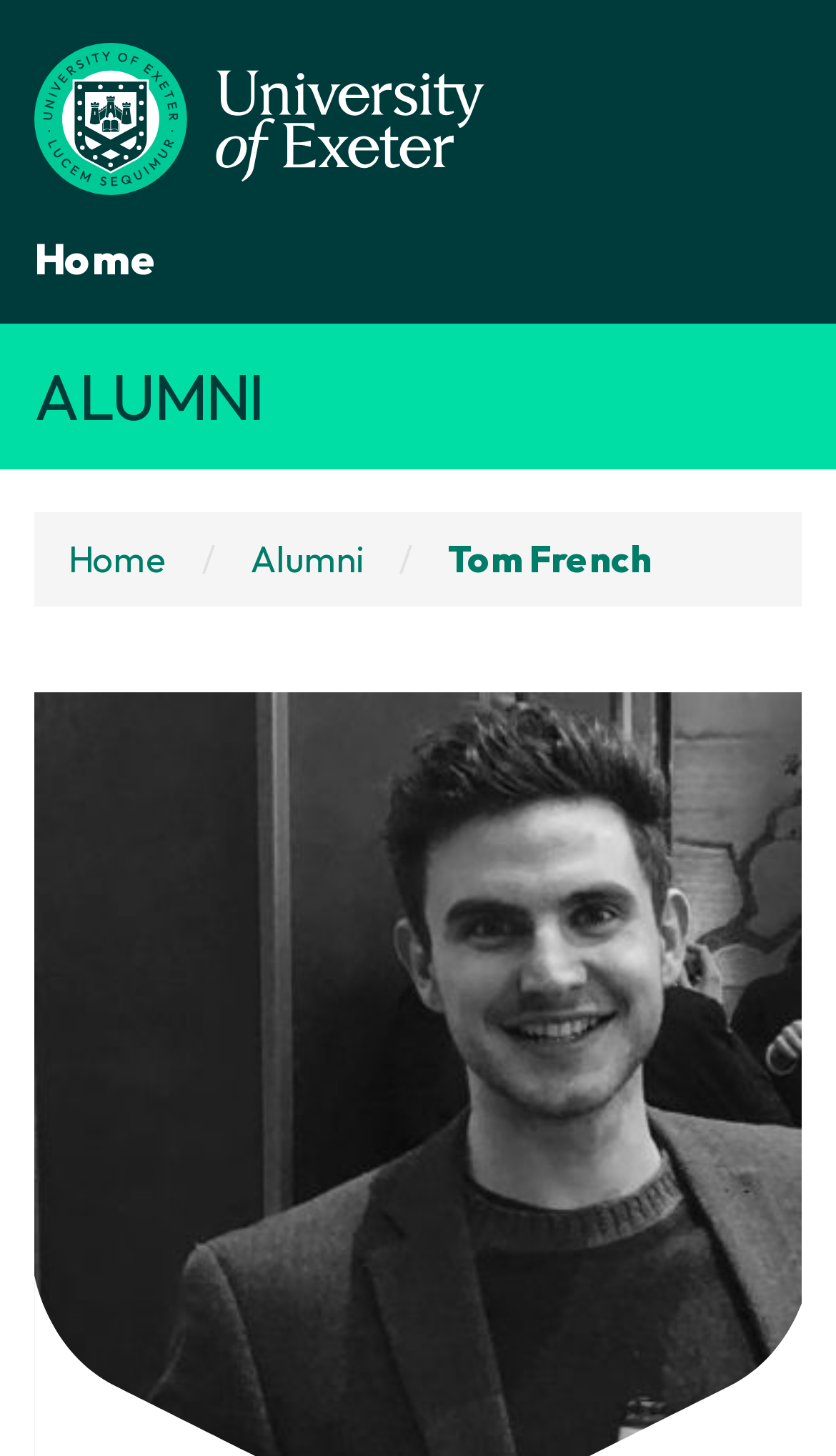Produce an extensive caption that describes everything on the webpage.

The webpage appears to be a personal profile page, specifically for Tom French, an alumnus. At the top-left corner, there is a link to "Alumni" accompanied by an image, which suggests that this page is part of a larger alumni network. 

Below the "Alumni" link, there is a navigation menu with three links: "Home", "ALUMNI", and another "Alumni" link. The "ALUMNI" link is followed by a forward slash and then the links "Home", "Alumni", and "Tom French". This navigation menu is positioned near the top of the page, spanning about a quarter of the page's width.

The meta description mentions Jaguar Land Rover and BMW Mini, which may be related to Tom French's work experience. However, this information is not explicitly presented on the webpage.